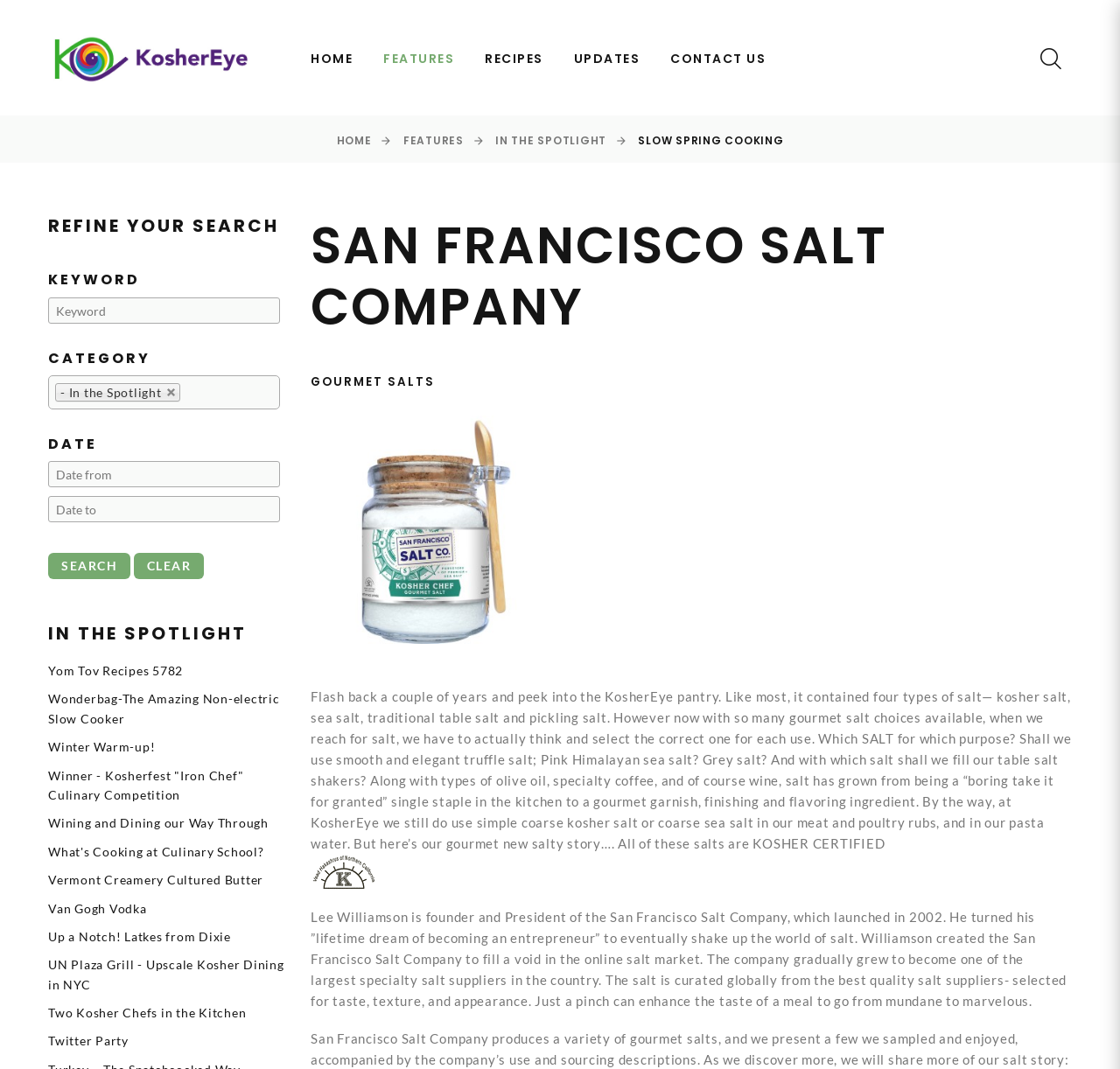Provide the bounding box coordinates for the UI element that is described by this text: "Features". The coordinates should be in the form of four float numbers between 0 and 1: [left, top, right, bottom].

[0.36, 0.124, 0.414, 0.138]